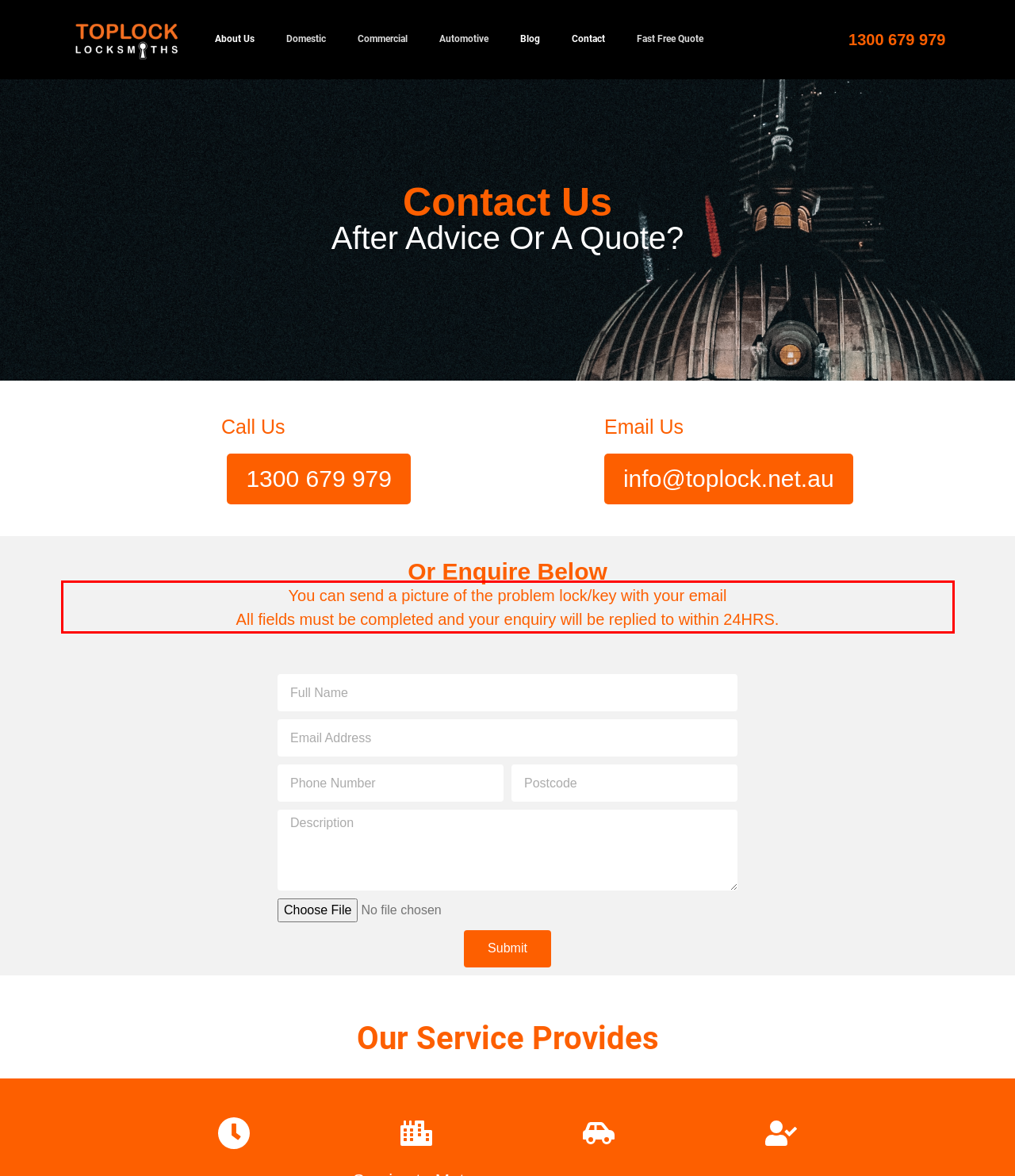The screenshot you have been given contains a UI element surrounded by a red rectangle. Use OCR to read and extract the text inside this red rectangle.

You can send a picture of the problem lock/key with your email All fields must be completed and your enquiry will be replied to within 24HRS.